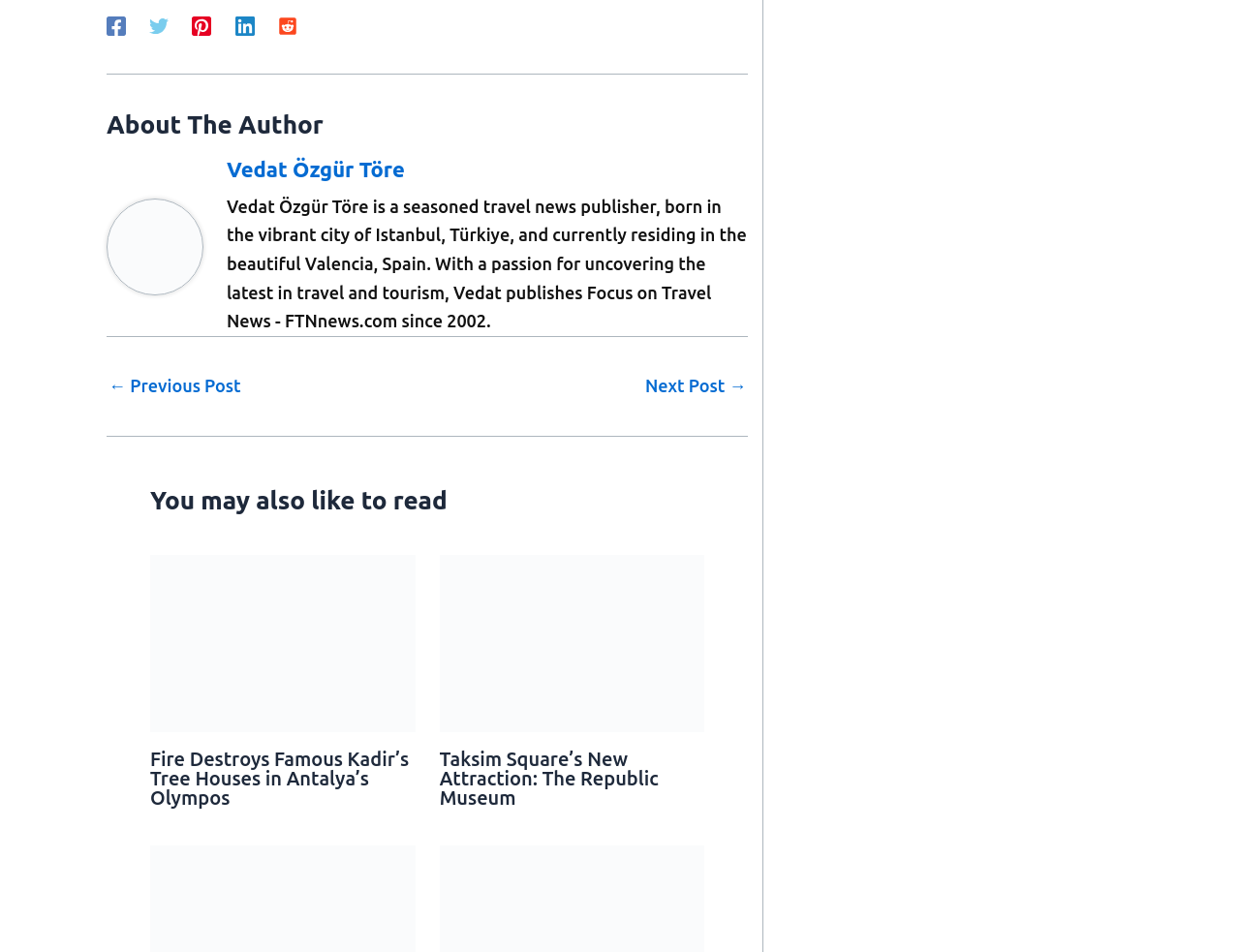Pinpoint the bounding box coordinates of the clickable area needed to execute the instruction: "Click on Facebook link". The coordinates should be specified as four float numbers between 0 and 1, i.e., [left, top, right, bottom].

[0.086, 0.015, 0.102, 0.037]